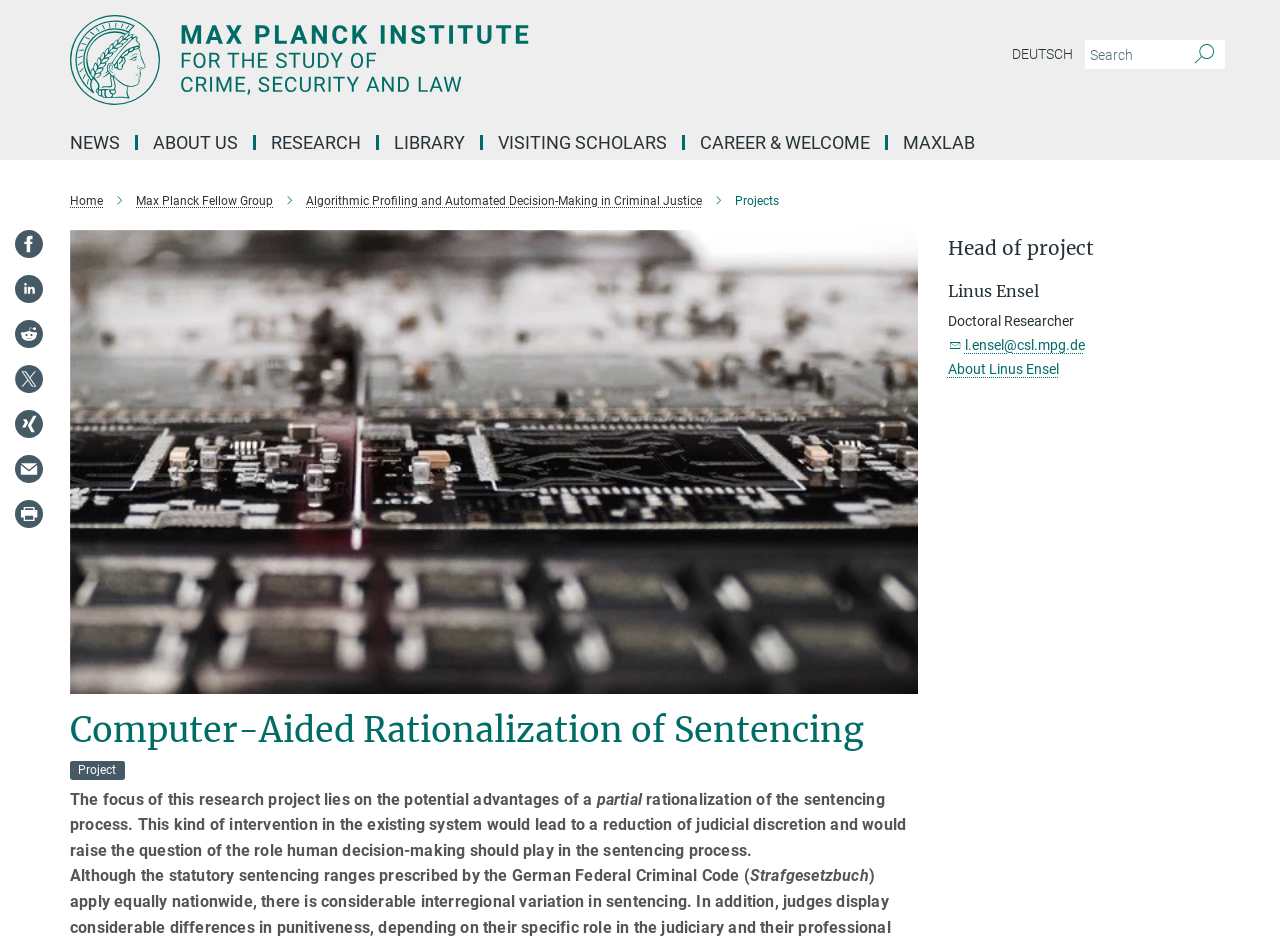Please determine the bounding box coordinates, formatted as (top-left x, top-left y, bottom-right x, bottom-right y), with all values as floating point numbers between 0 and 1. Identify the bounding box of the region described as: Visiting Scholars

[0.377, 0.144, 0.535, 0.16]